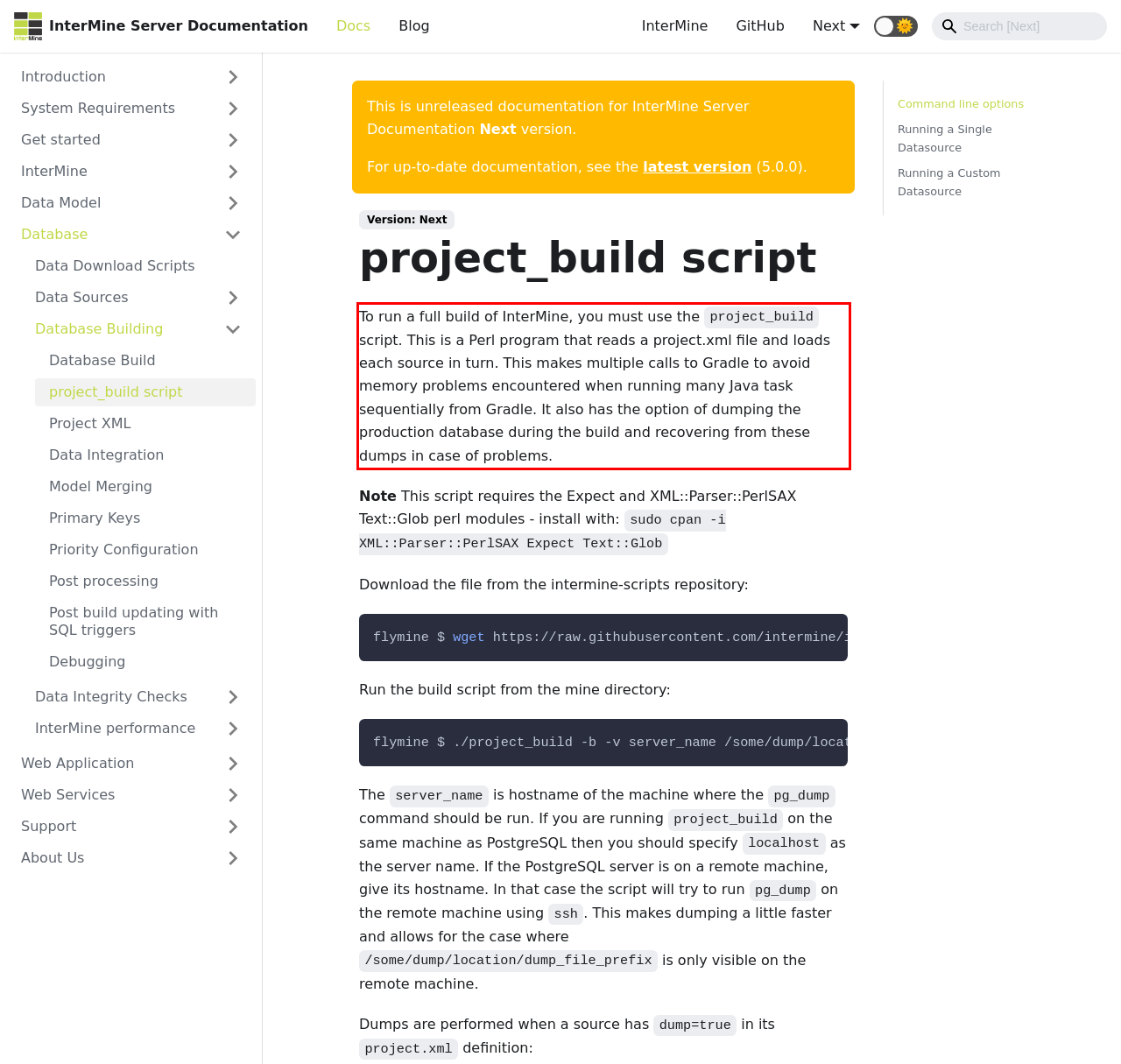You have a screenshot of a webpage with a red bounding box. Identify and extract the text content located inside the red bounding box.

To run a full build of InterMine, you must use the project_build script. This is a Perl program that reads a project.xml file and loads each source in turn. This makes multiple calls to Gradle to avoid memory problems encountered when running many Java task sequentially from Gradle. It also has the option of dumping the production database during the build and recovering from these dumps in case of problems.